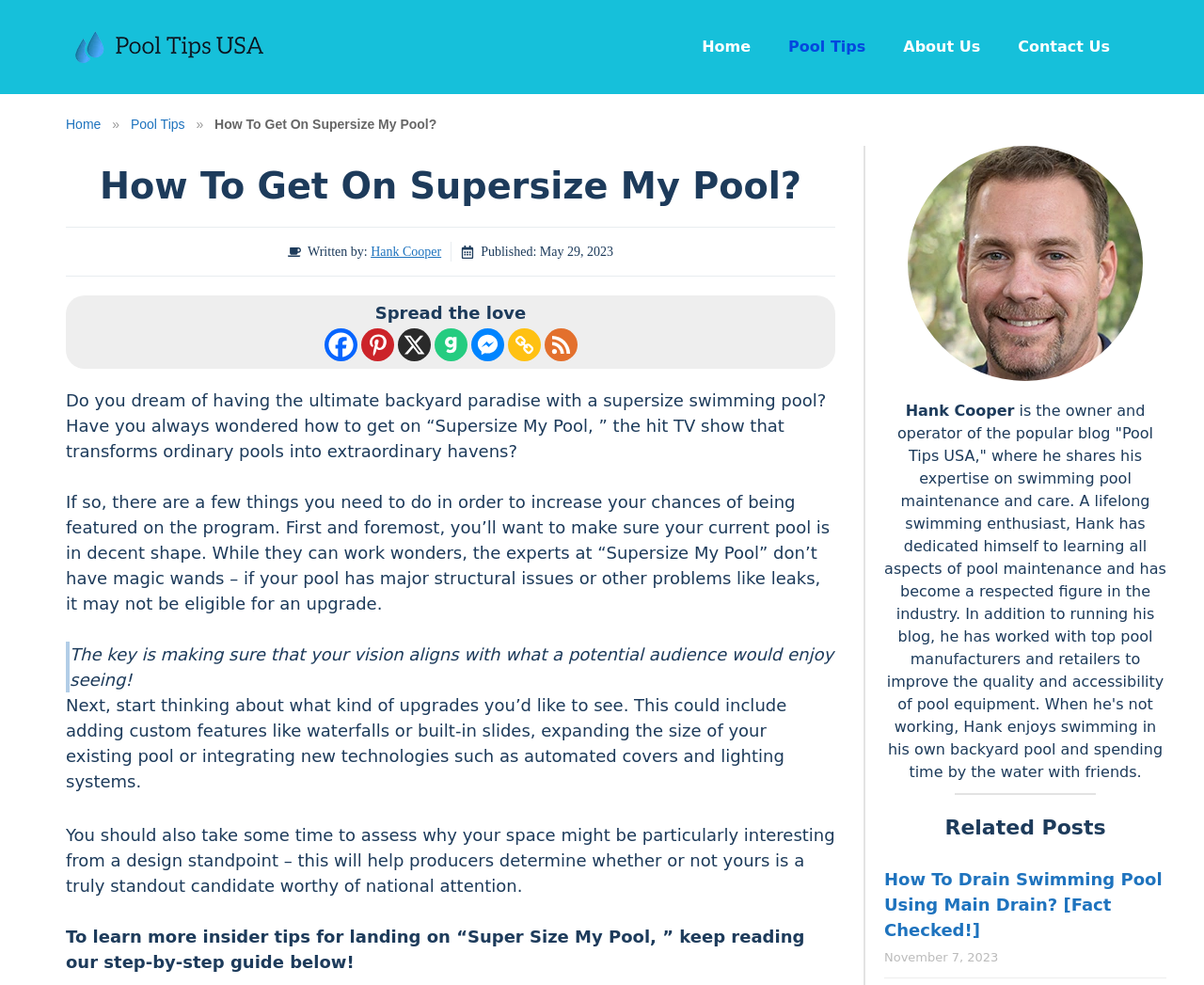Provide the bounding box coordinates of the UI element that matches the description: "About Us".

[0.735, 0.019, 0.83, 0.076]